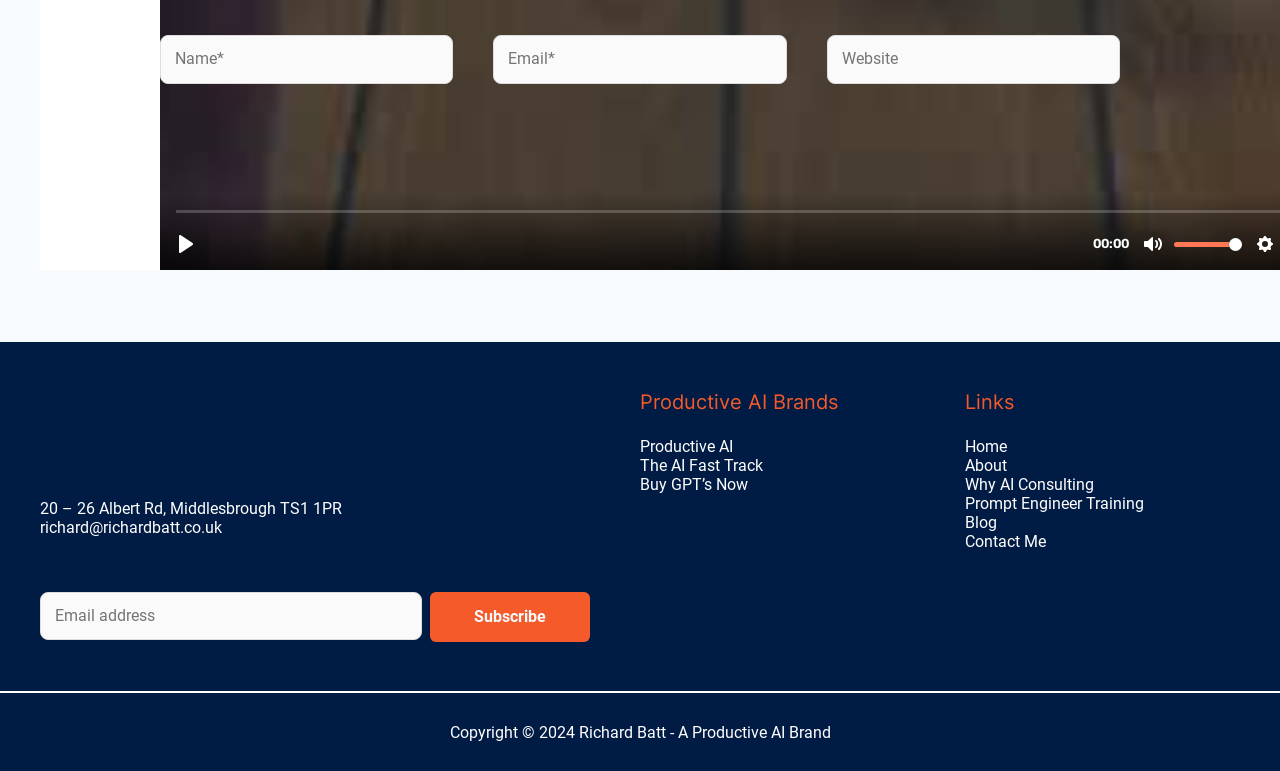Bounding box coordinates are given in the format (top-left x, top-left y, bottom-right x, bottom-right y). All values should be floating point numbers between 0 and 1. Provide the bounding box coordinate for the UI element described as: About

[0.754, 0.592, 0.787, 0.617]